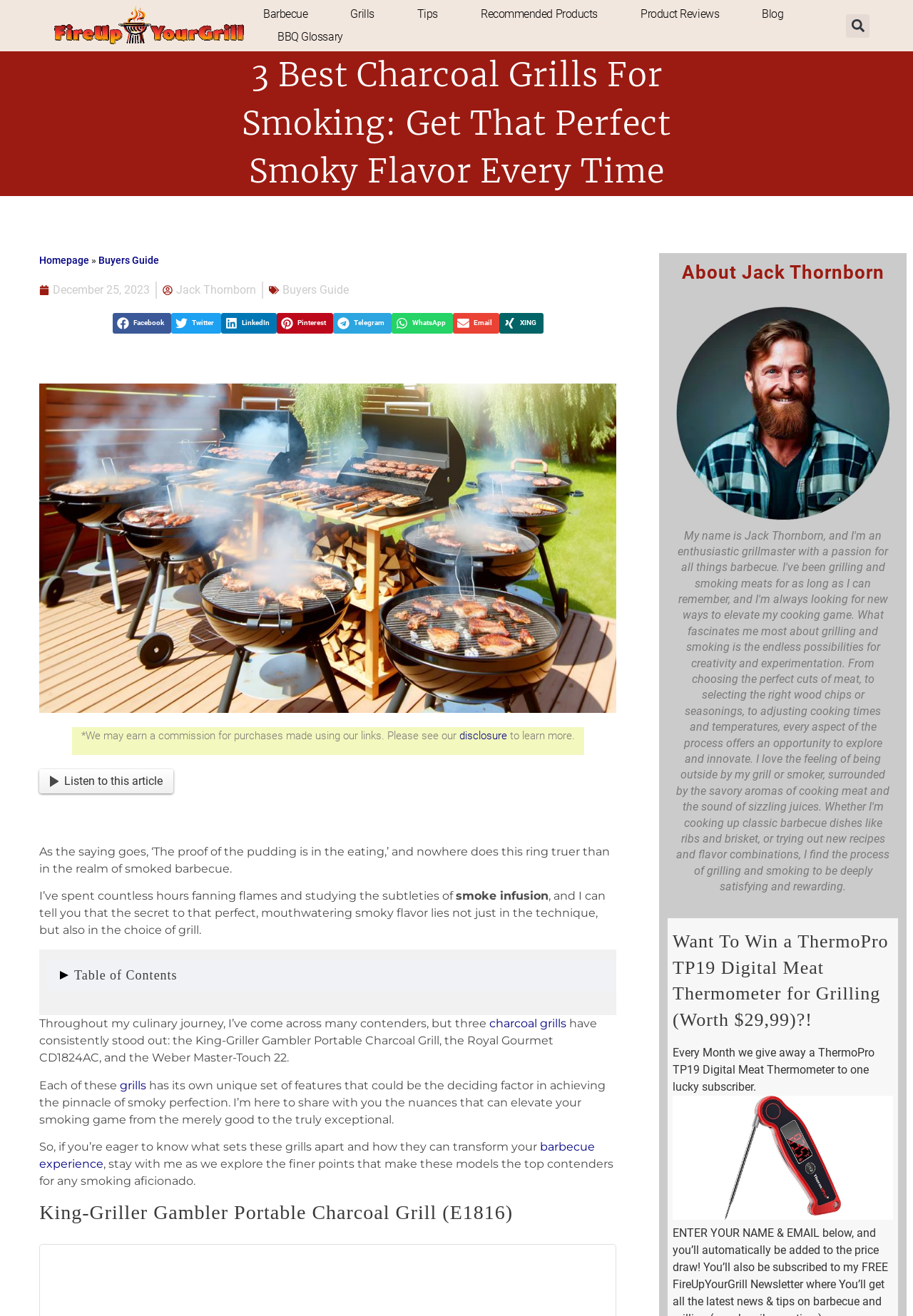Please find and generate the text of the main heading on the webpage.

3 Best Charcoal Grills For Smoking: Get That Perfect Smoky Flavor Every Time